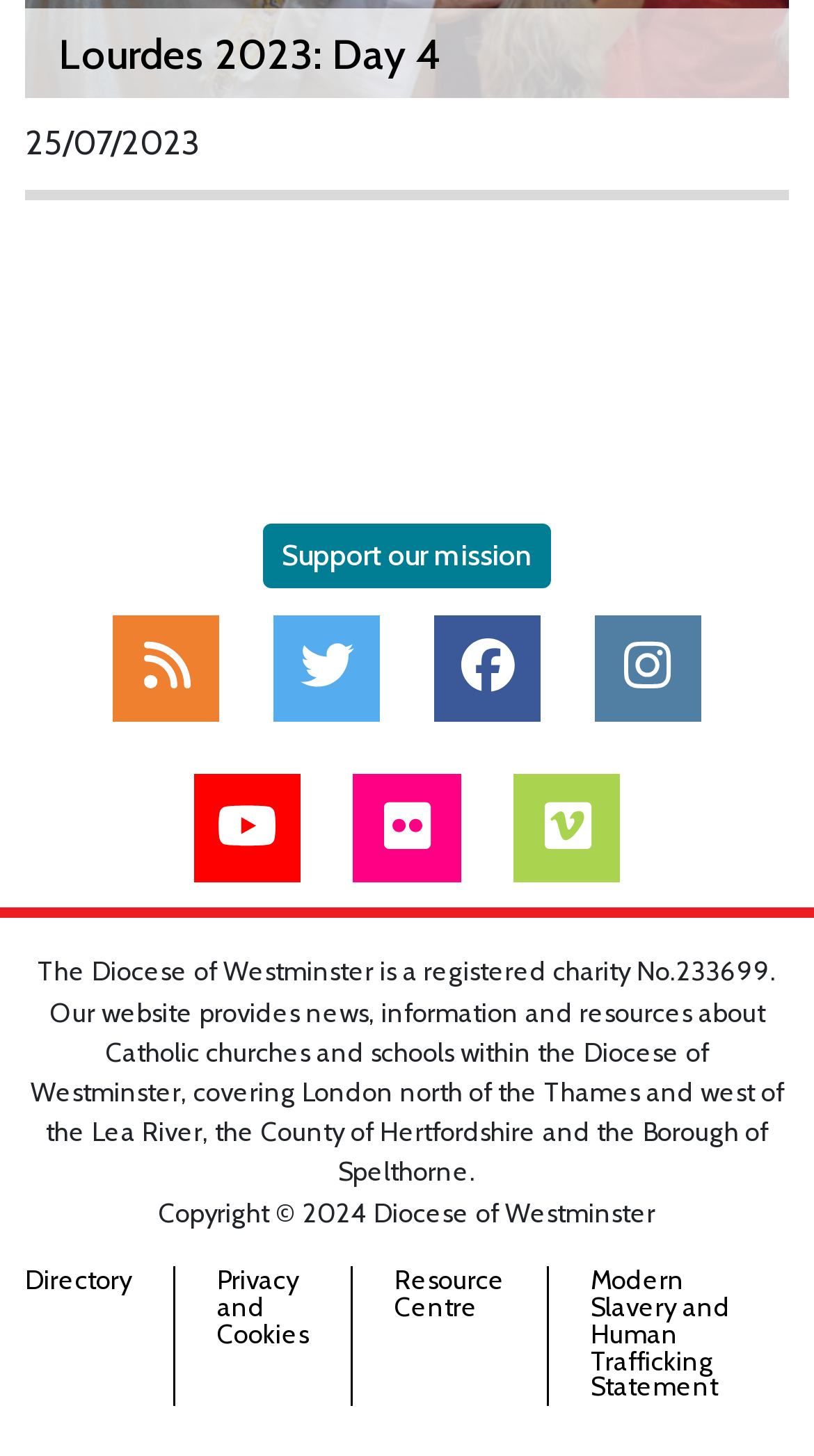What is the copyright year of the Diocese of Westminster website?
Look at the image and respond to the question as thoroughly as possible.

The copyright year of the Diocese of Westminster website can be found at the bottom of the webpage, where it is written 'Copyright © 2024 Diocese of Westminster'.